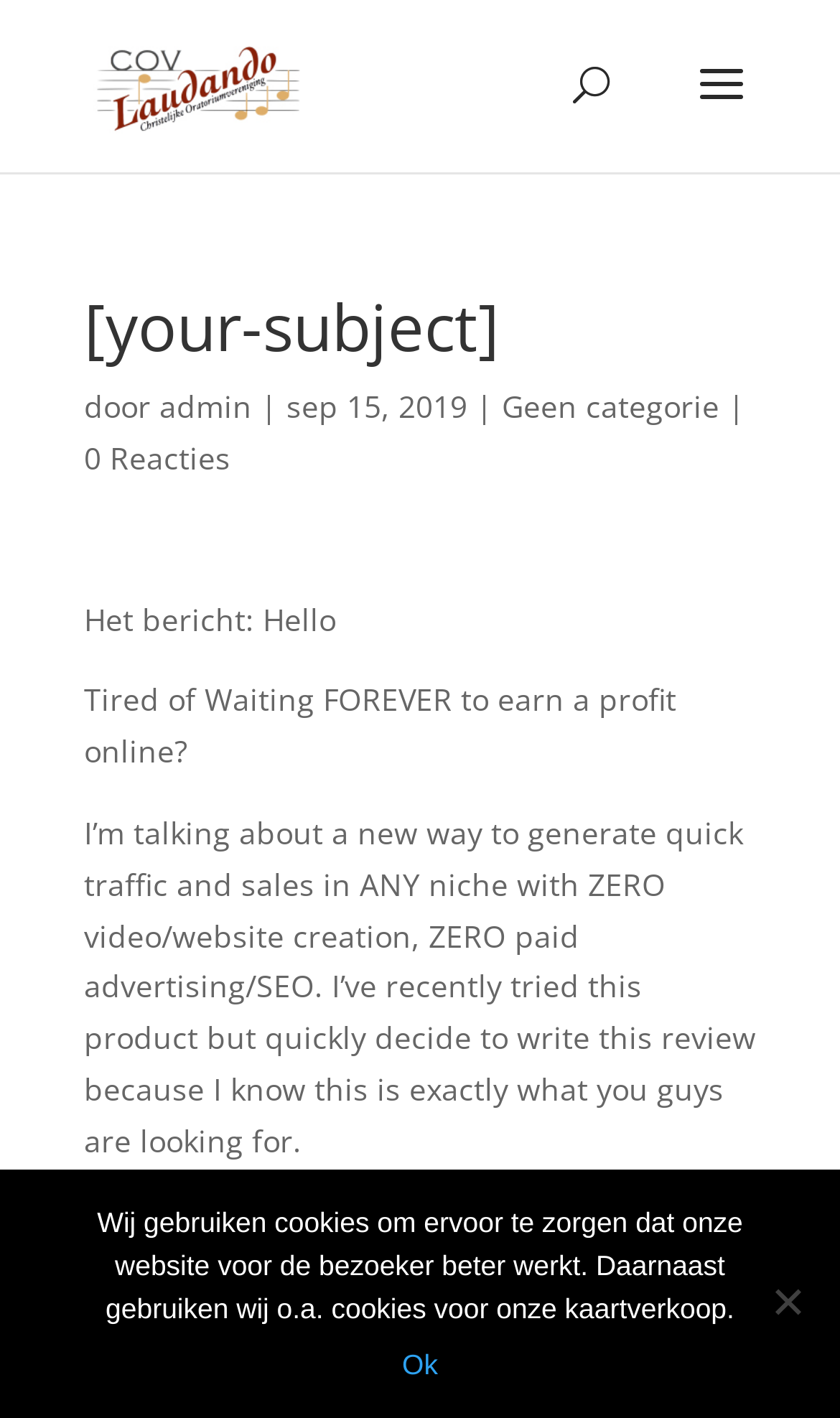Create a detailed narrative describing the layout and content of the webpage.

The webpage appears to be a blog post or article page. At the top, there is a link and an image, both labeled "COV Laudando", which suggests that it might be the title or logo of the website. 

Below the title, there is a search bar that spans across the top of the page. 

Underneath the search bar, there is a heading that displays the subject of the post, "[your-subject]". 

To the right of the heading, there are several links and text elements, including "door", "admin", "|", and a date "sep 15, 2019". These elements are positioned in a horizontal line, suggesting that they might be part of a navigation menu or a post metadata section.

Further down the page, there are several paragraphs of text. The first paragraph starts with "Het bericht: Hello" and appears to be an introduction to the post. The following paragraphs discuss a product or method for generating quick traffic and sales online, with no previous skills or experience required.

At the bottom of the page, there is a notice about the use of cookies on the website, along with an "Ok" button to acknowledge the notice. There is also a "No" button positioned to the right of the cookie notice, but its purpose is unclear.

Overall, the webpage appears to be a blog post or article page with a focus on online marketing or sales.